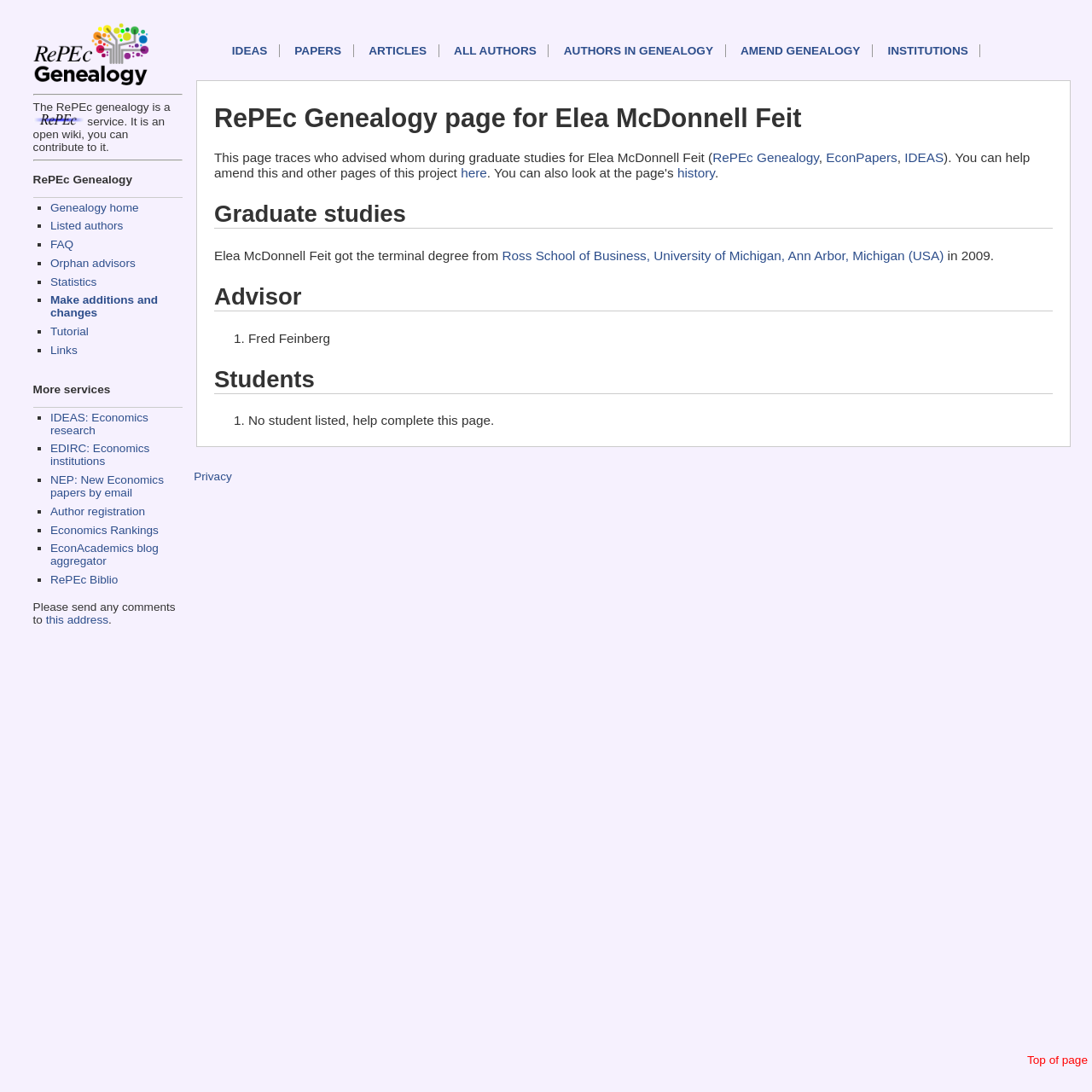Find the UI element described as: "Make additions and changes" and predict its bounding box coordinates. Ensure the coordinates are four float numbers between 0 and 1, [left, top, right, bottom].

[0.046, 0.269, 0.145, 0.293]